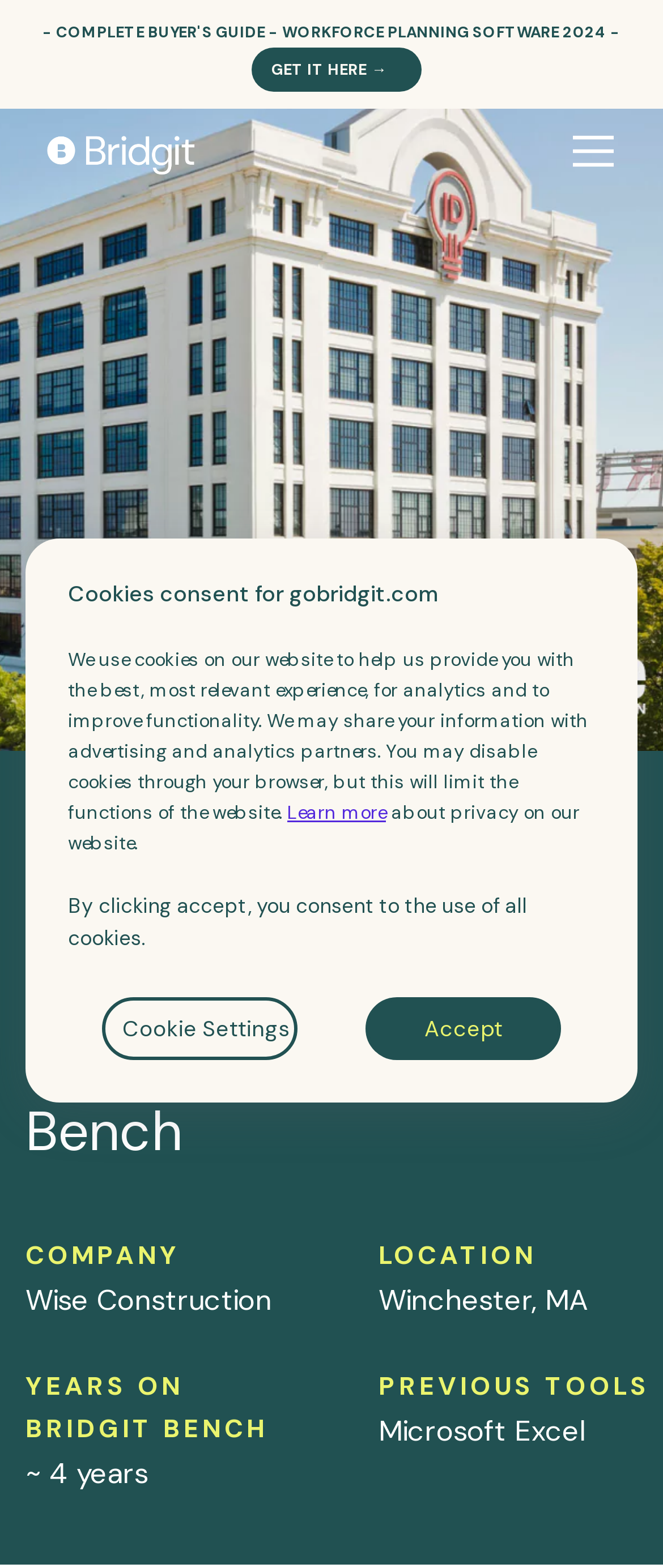How long has Wise Construction been using Bridgit Bench?
Look at the image and construct a detailed response to the question.

I found the information about the duration of Wise Construction's usage of Bridgit Bench in the section where it says 'YEARS ON BRIDGIT BENCH' and the corresponding answer is '~ 4 years'.